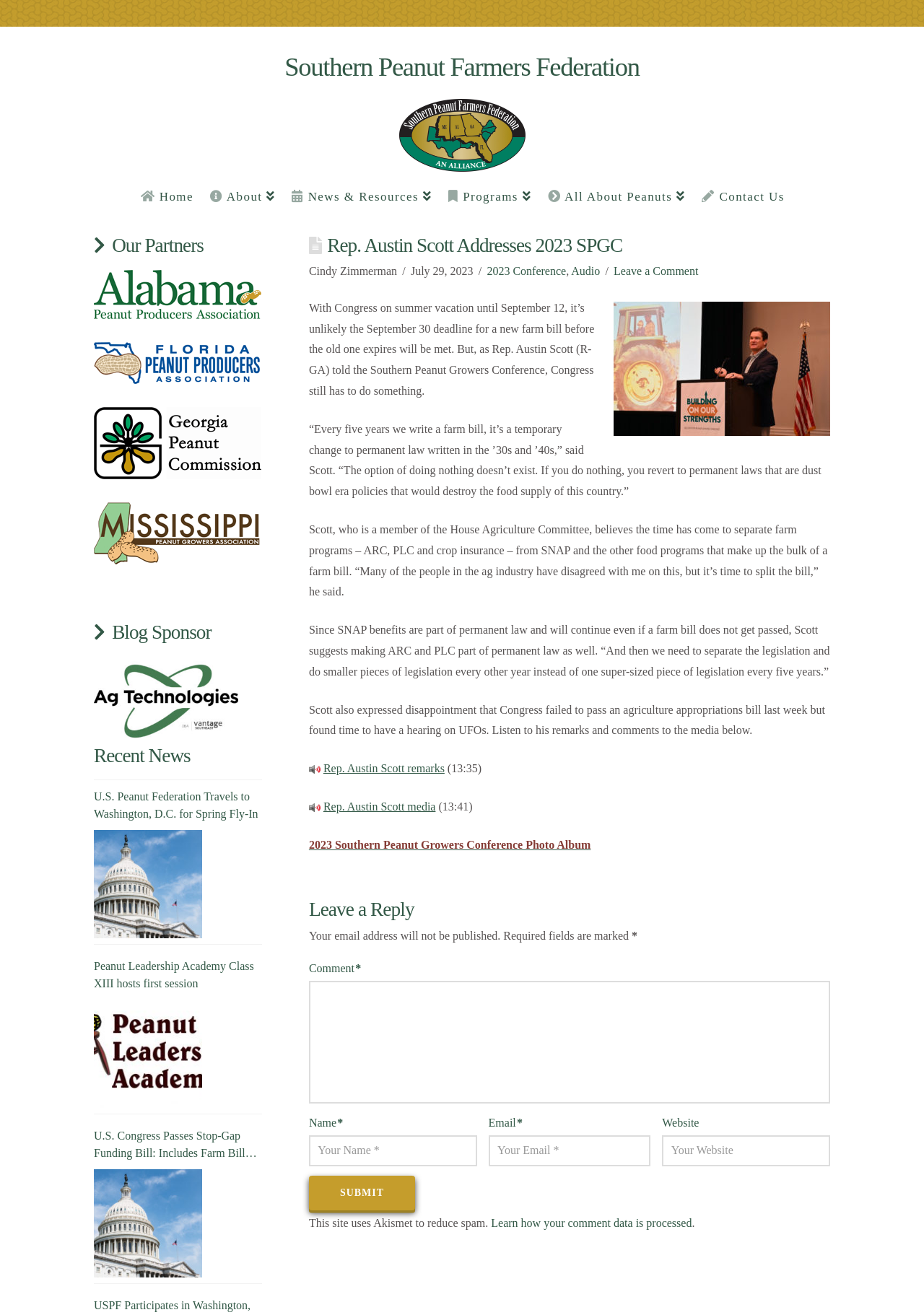Identify the bounding box coordinates for the region to click in order to carry out this instruction: "Click Home". Provide the coordinates using four float numbers between 0 and 1, formatted as [left, top, right, bottom].

[0.143, 0.131, 0.218, 0.155]